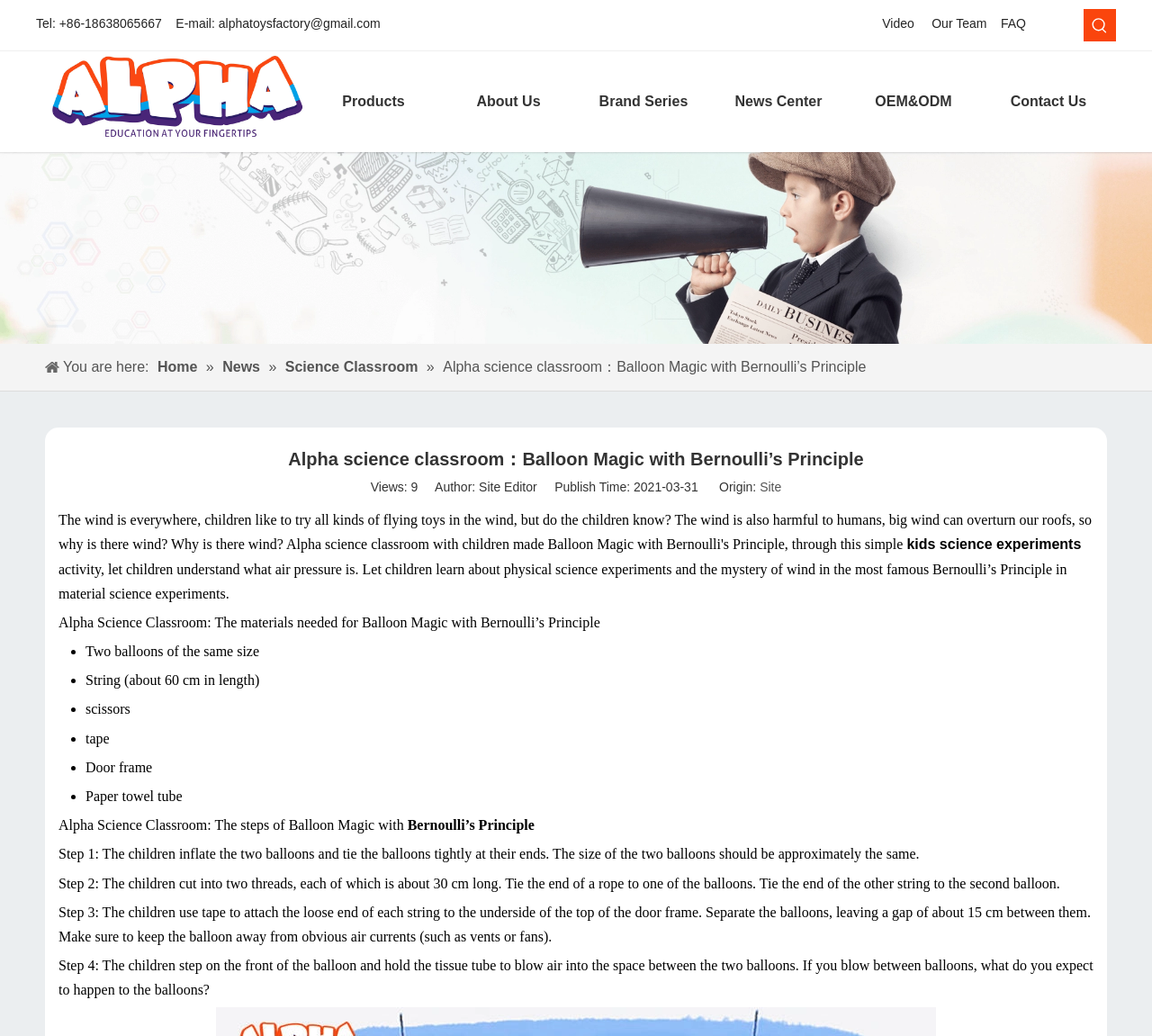What is the purpose of the Balloon Magic experiment?
Please give a detailed and elaborate answer to the question based on the image.

The purpose of the experiment can be inferred from the text that says 'Let children understand what air pressure is. Let children learn about physical science experiments and the mystery of wind in the most famous Bernoulli's Principle in material science experiments.'